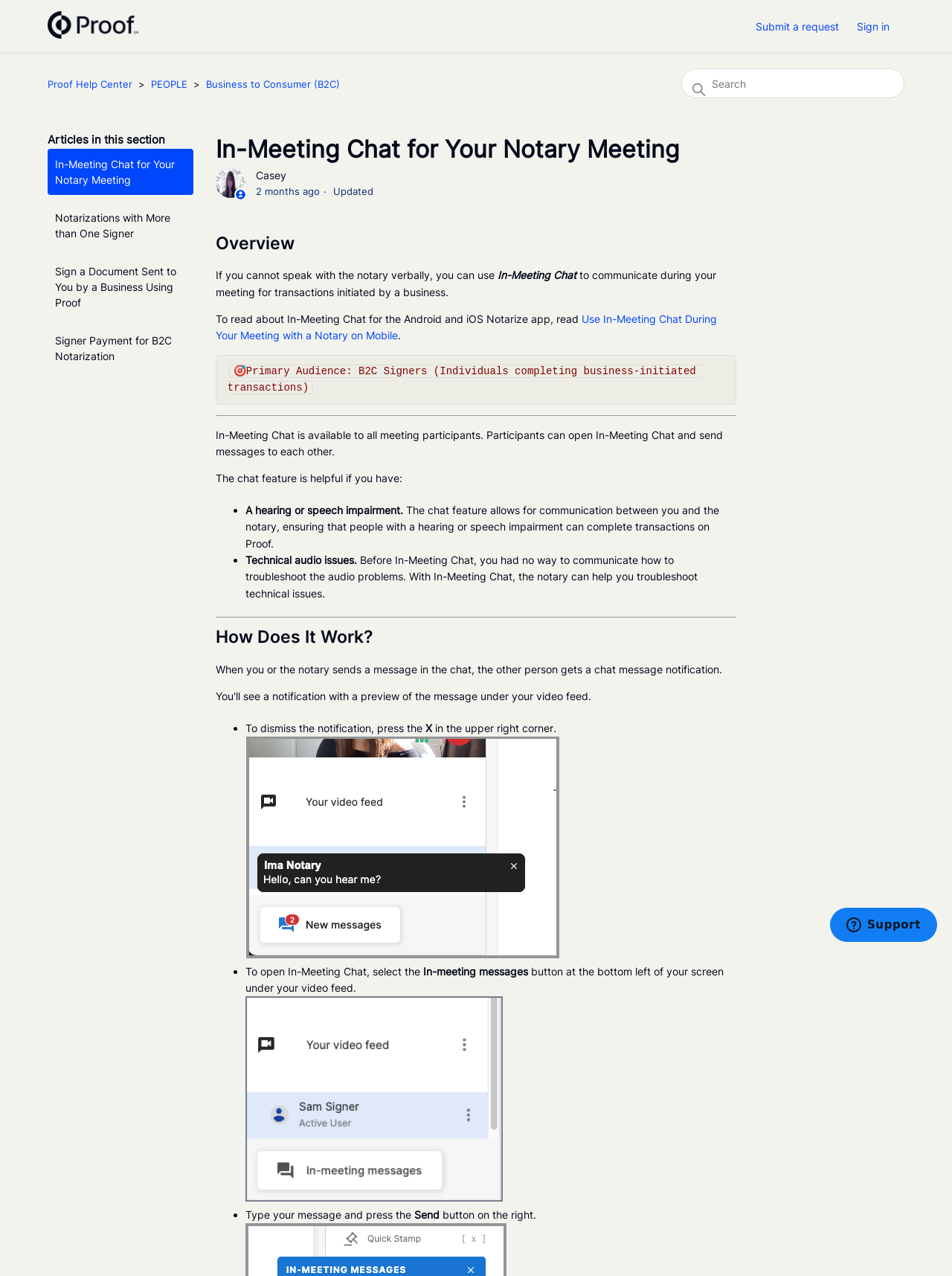Could you highlight the region that needs to be clicked to execute the instruction: "Click on the 'Sign in' button"?

[0.9, 0.015, 0.95, 0.027]